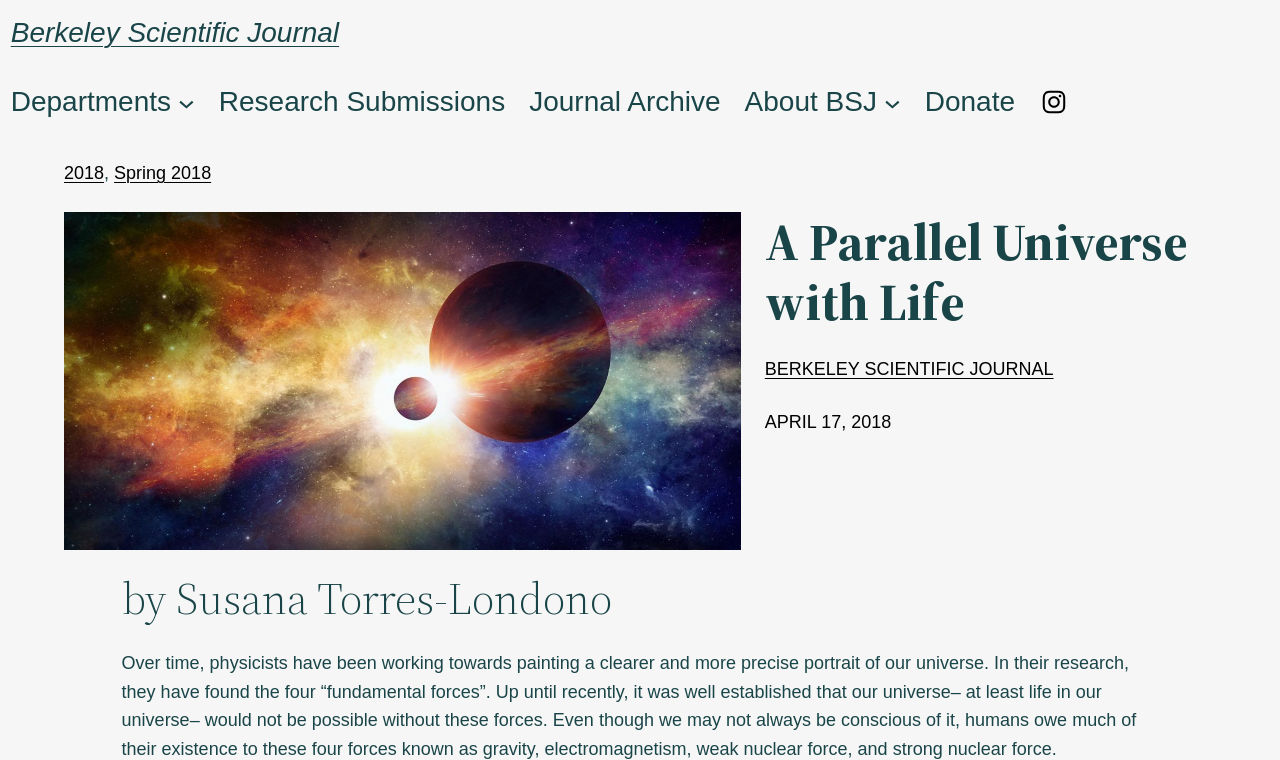Generate the text content of the main heading of the webpage.

BERKELEY SCIENTIFIC JOURNAL